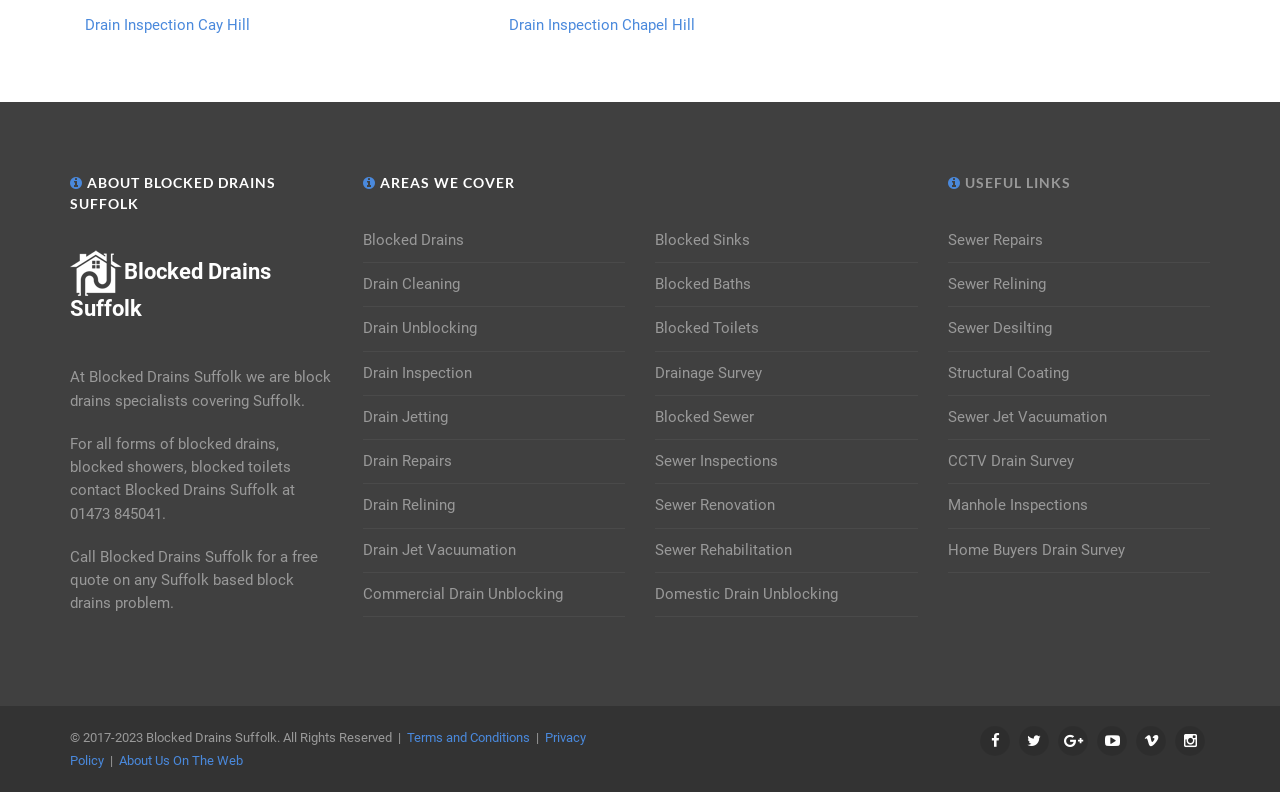Answer this question in one word or a short phrase: What is the phone number to contact the company?

01473 845041